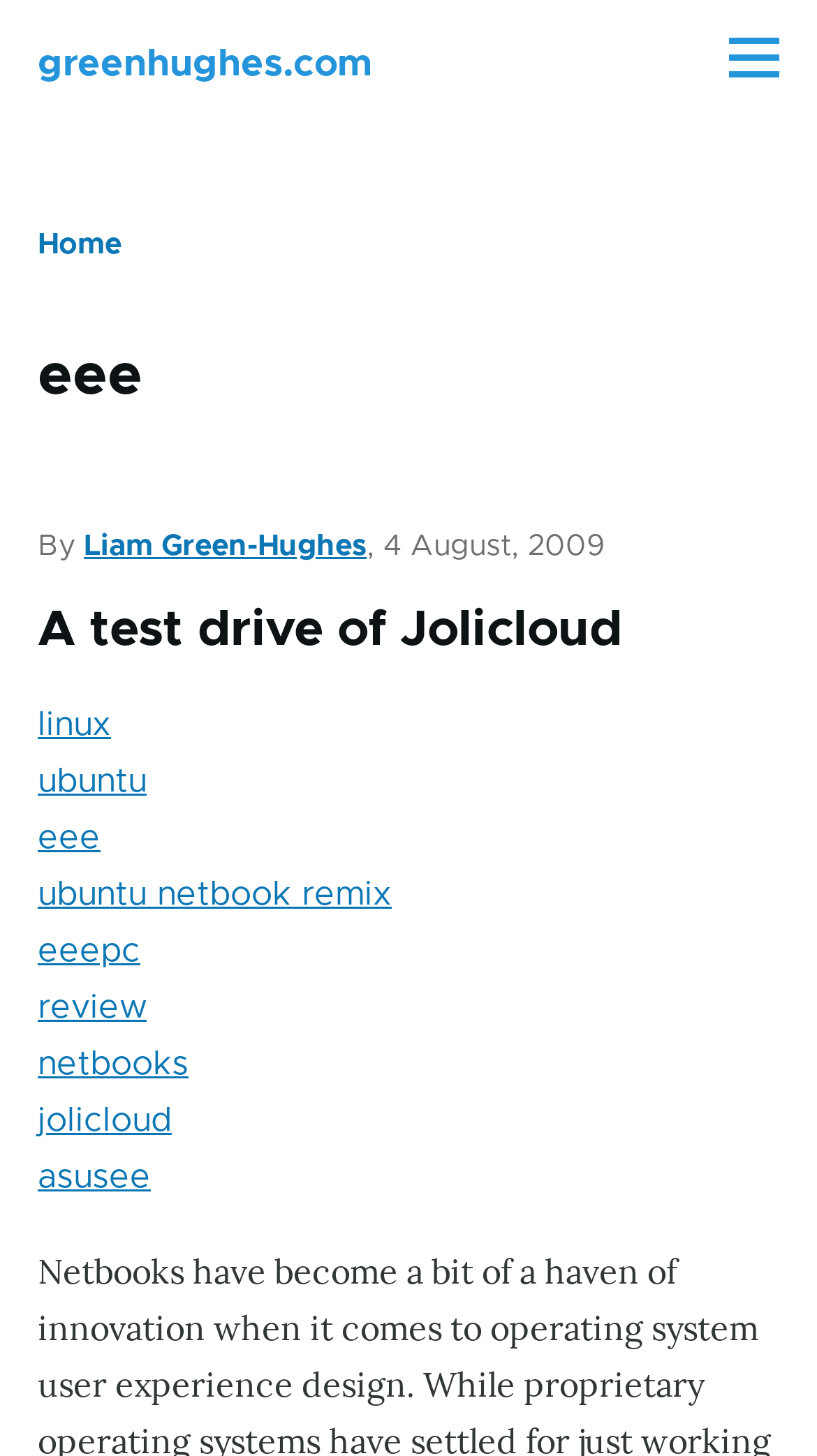Identify the bounding box coordinates of the region I need to click to complete this instruction: "Explore the 'linux' category".

[0.046, 0.486, 0.136, 0.509]